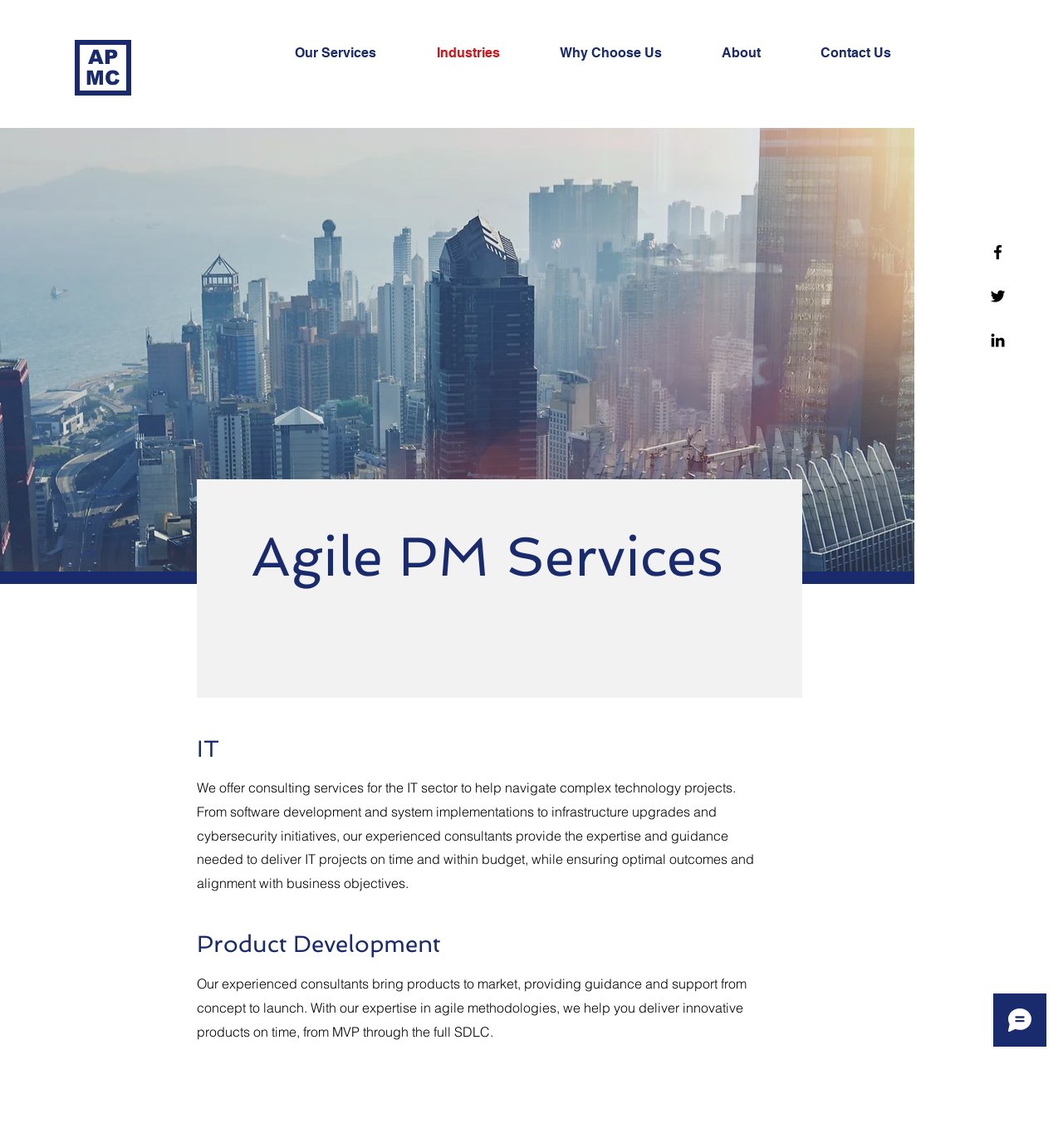Could you locate the bounding box coordinates for the section that should be clicked to accomplish this task: "View Agile PM Services".

[0.237, 0.461, 0.738, 0.509]